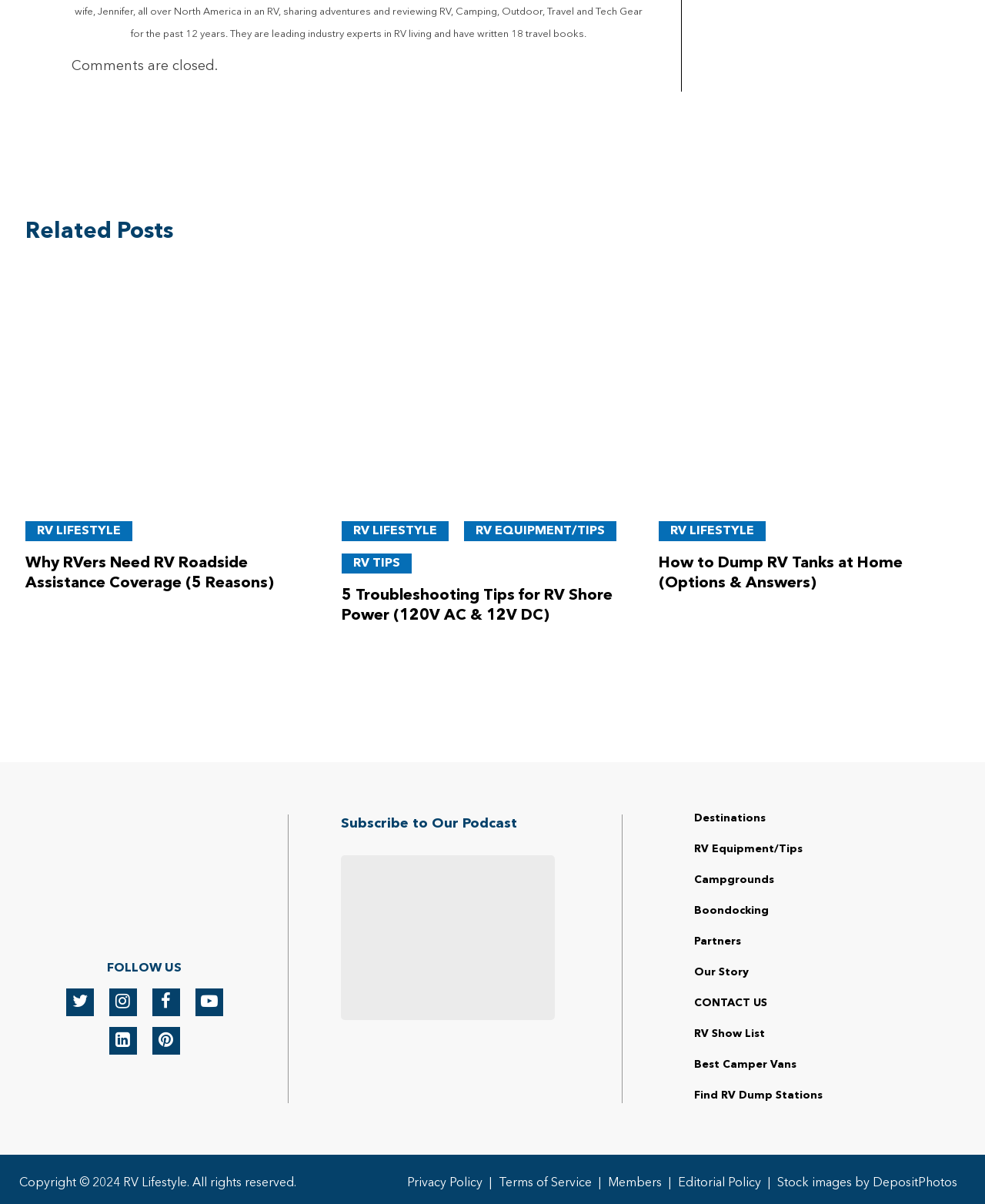Please locate the bounding box coordinates of the element that should be clicked to achieve the given instruction: "Click on 'Why RVers Need RV Roadside Assistance Coverage (5 Reasons)'".

[0.026, 0.462, 0.278, 0.491]